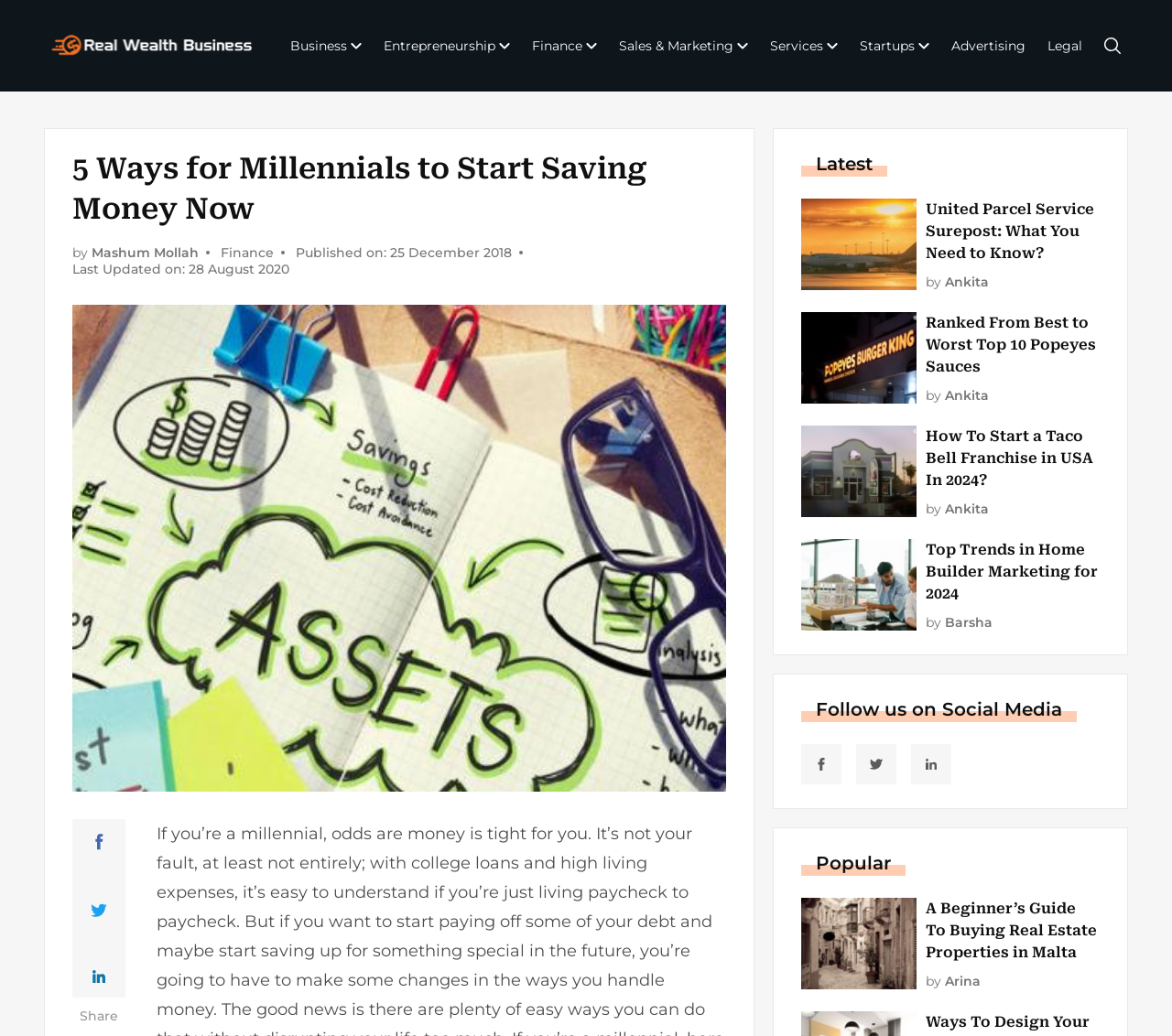Based on the image, please respond to the question with as much detail as possible:
Who is the author of the article?

The author of the article can be found by looking at the link 'Mashum Mollah' which is located below the heading '5 Ways for Millennials to Start Saving Money Now'.